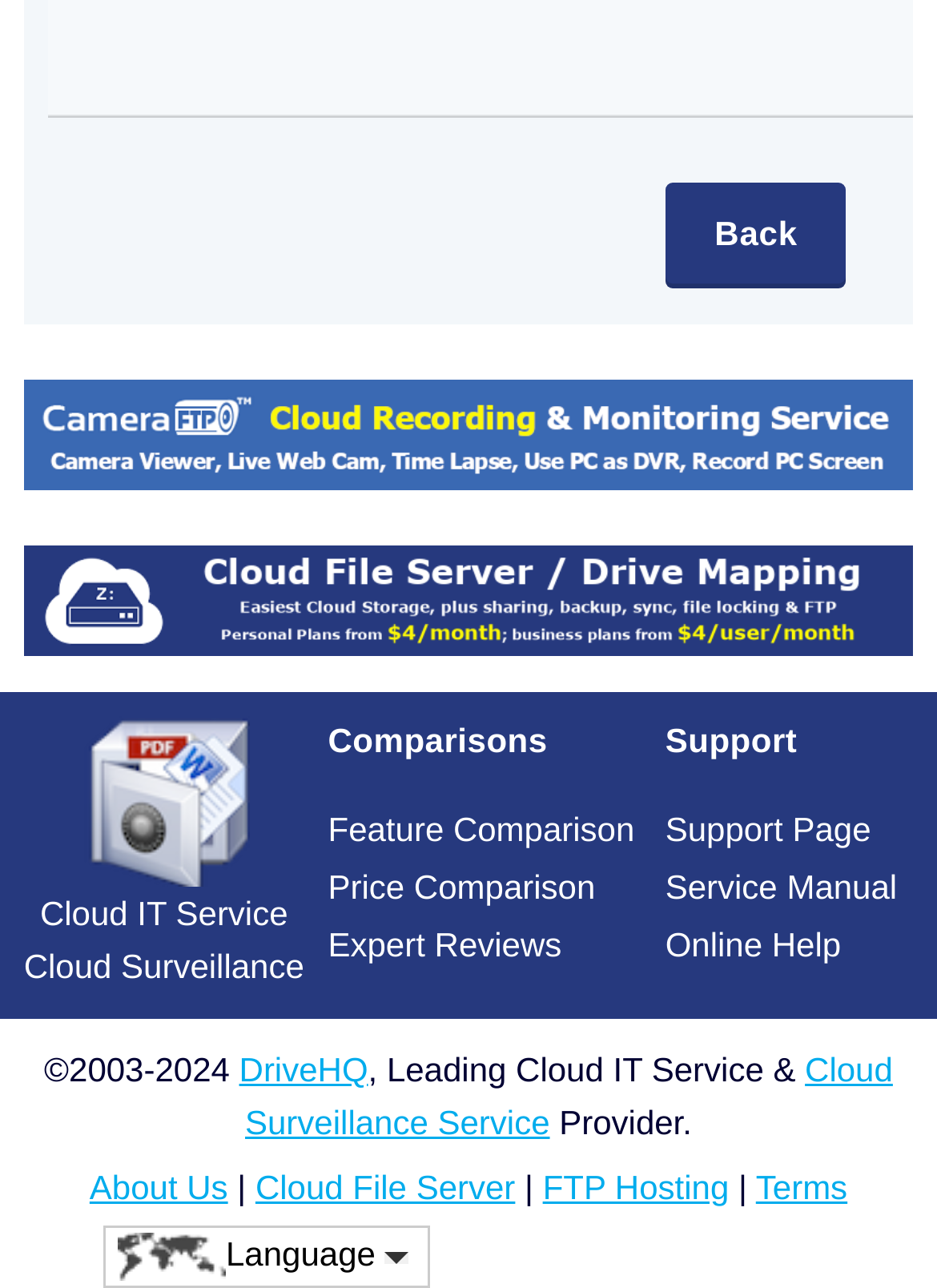Analyze the image and answer the question with as much detail as possible: 
What is the theme of the webpage?

The webpage appears to be about cloud IT services, as evident from the links and headings on the page, such as 'Leading Cloud Surveillance service', 'Cloud IT Service', and 'Cloud File Server'.